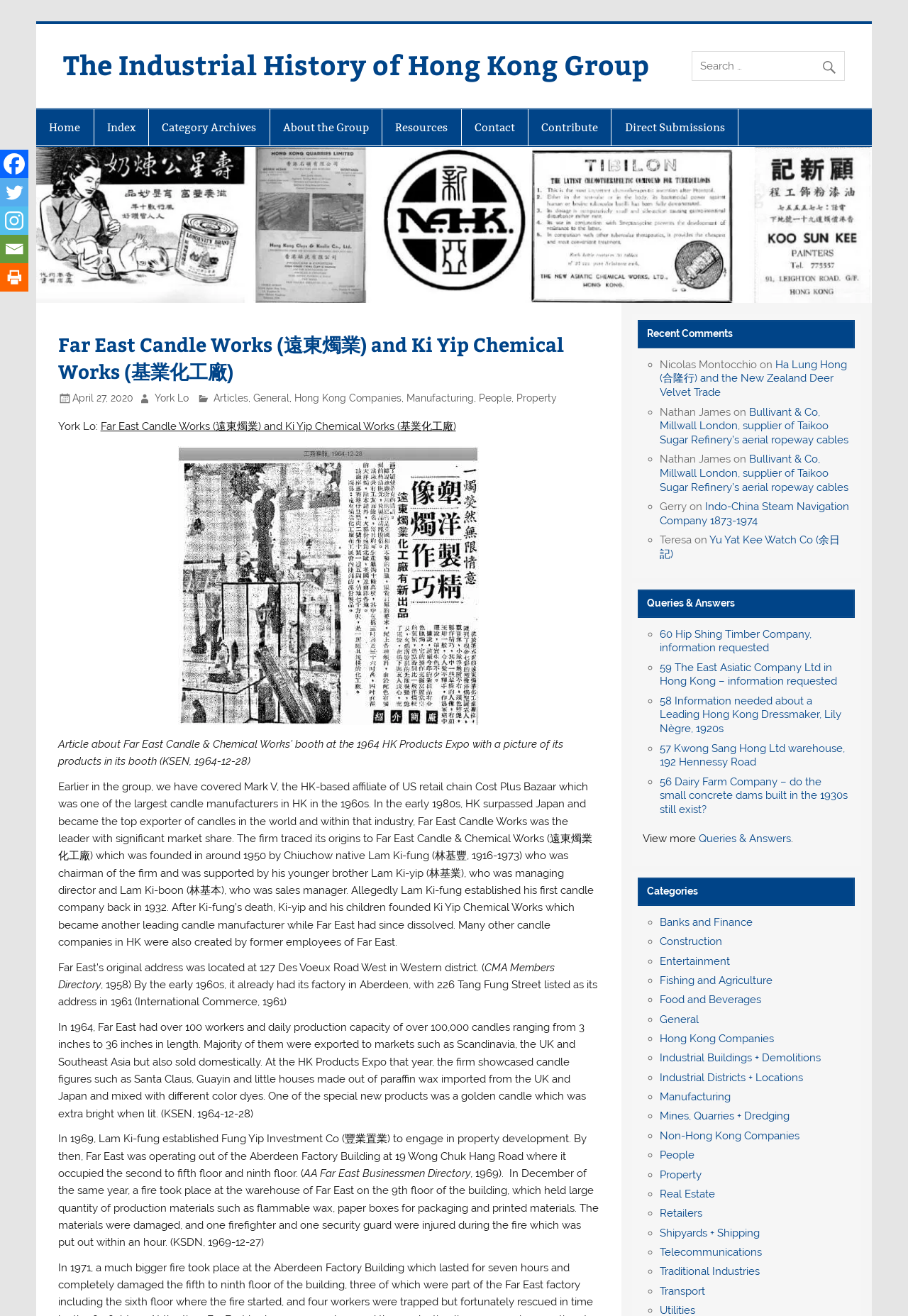What was the daily production capacity of Far East Candle Works in 1964?
Answer with a single word or short phrase according to what you see in the image.

over 100,000 candles